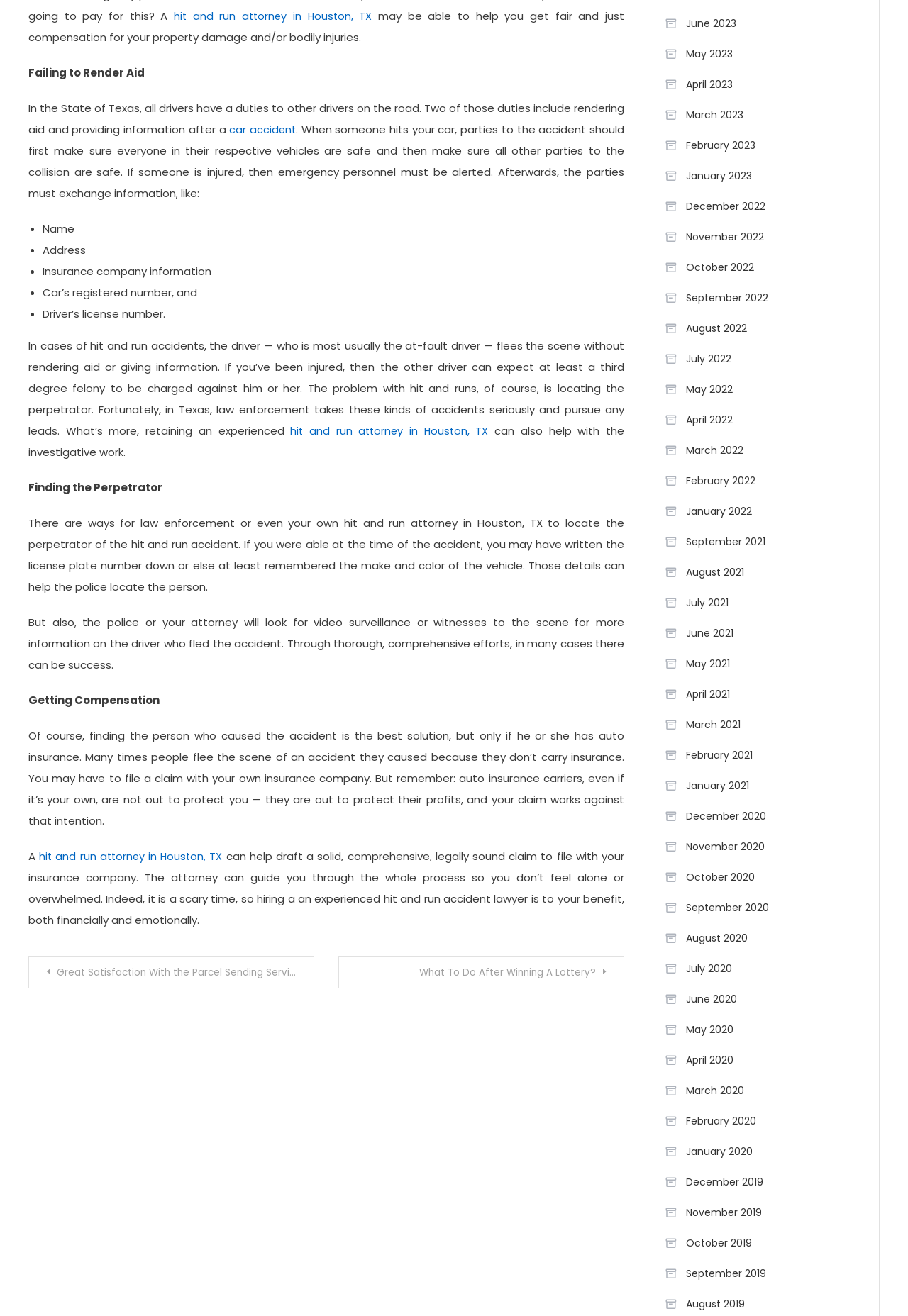Could you indicate the bounding box coordinates of the region to click in order to complete this instruction: "Read the 'Failing to Render Aid' text".

[0.031, 0.05, 0.159, 0.061]